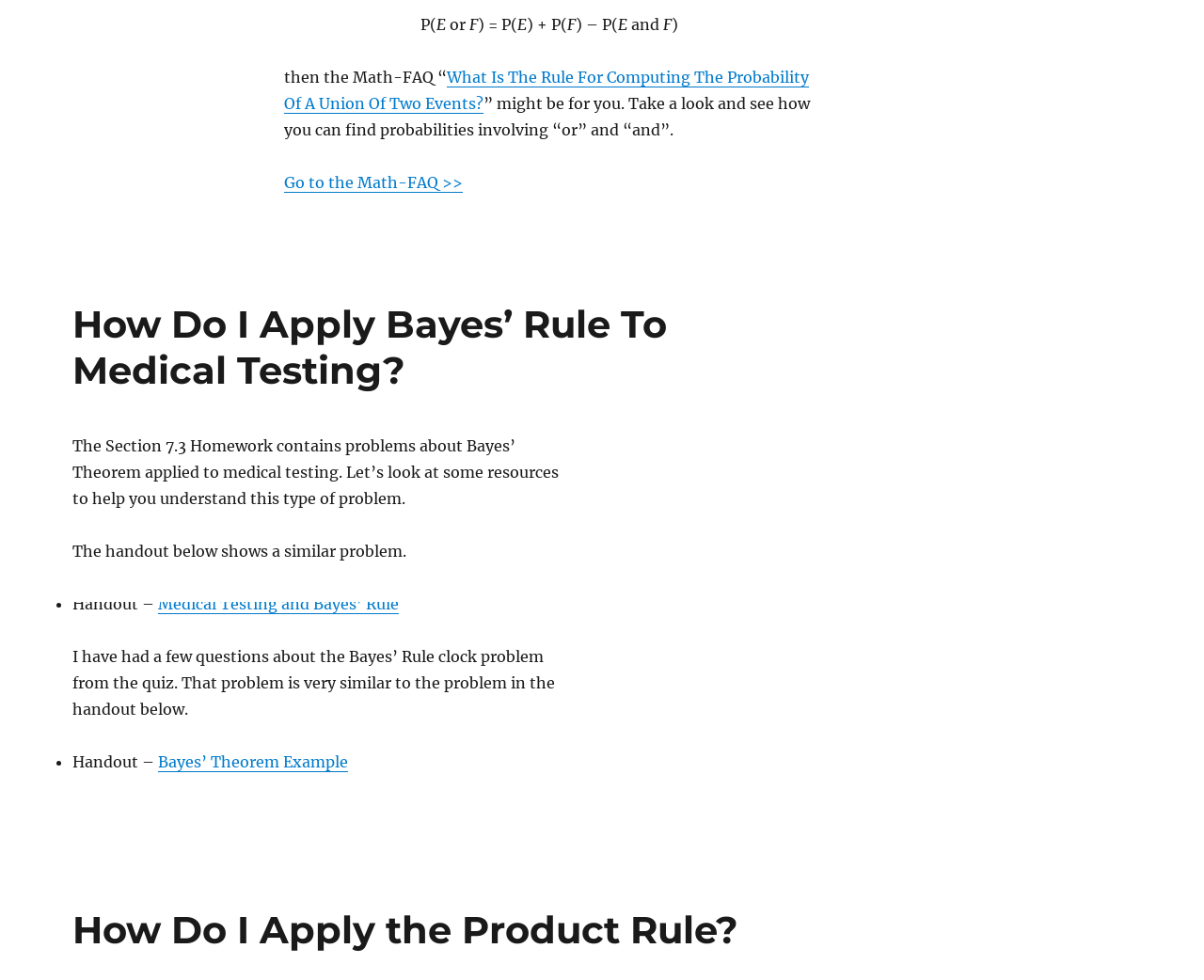From the webpage screenshot, predict the bounding box coordinates (top-left x, top-left y, bottom-right x, bottom-right y) for the UI element described here: Bayes’ Theorem Example

[0.131, 0.768, 0.289, 0.787]